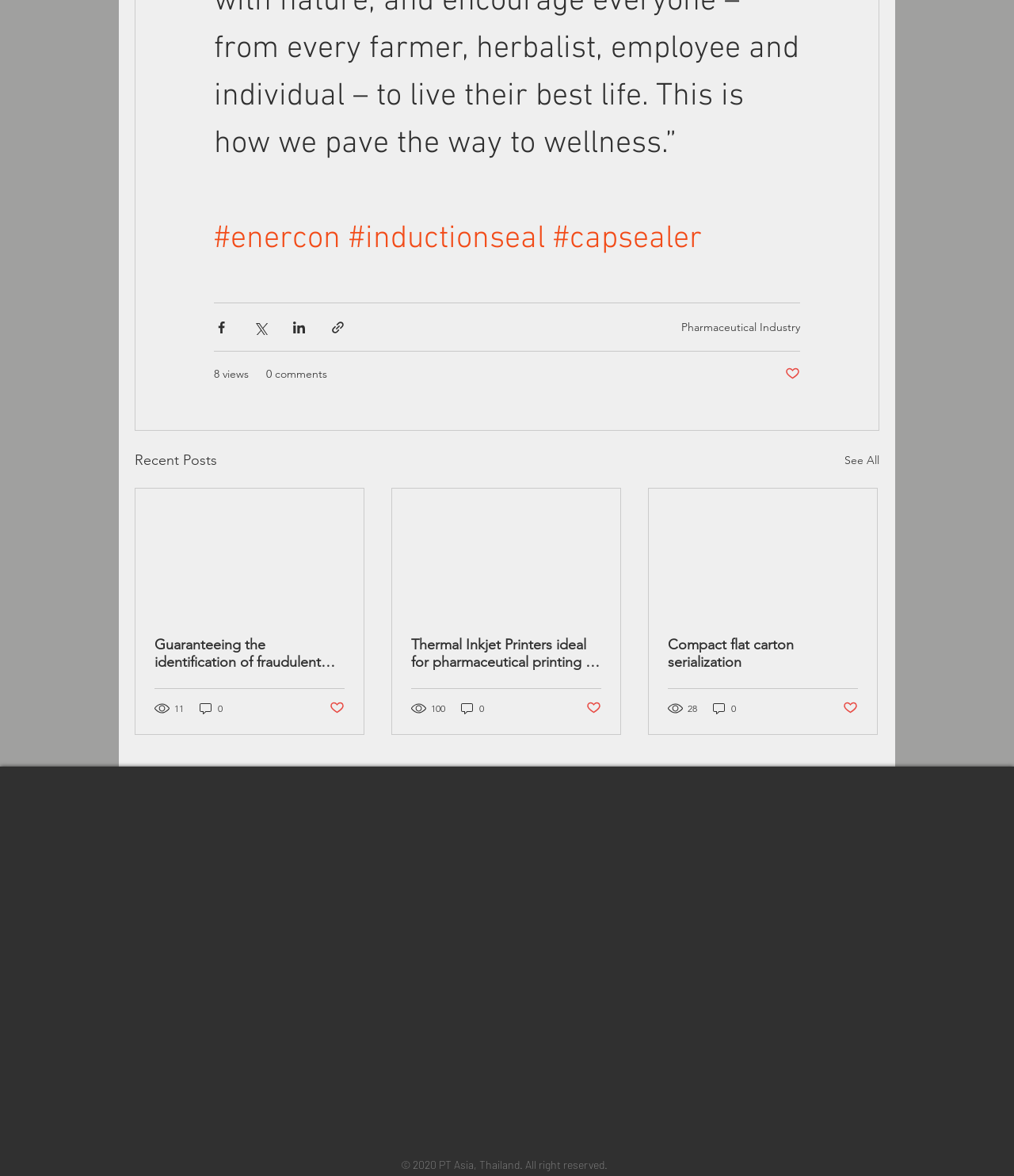Determine the bounding box coordinates of the element's region needed to click to follow the instruction: "View recent posts". Provide these coordinates as four float numbers between 0 and 1, formatted as [left, top, right, bottom].

[0.133, 0.382, 0.214, 0.402]